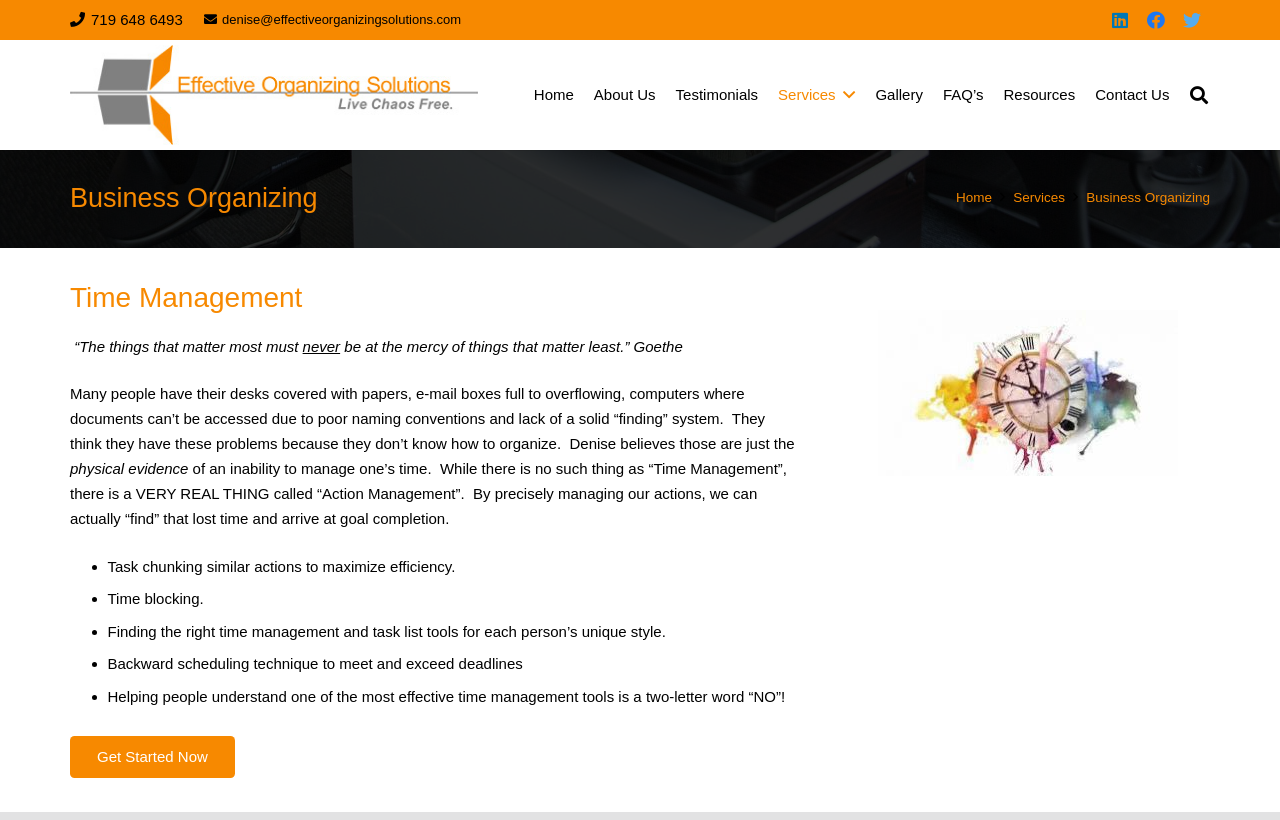What is the topic of the image on the webpage?
Provide a short answer using one word or a brief phrase based on the image.

Time Management